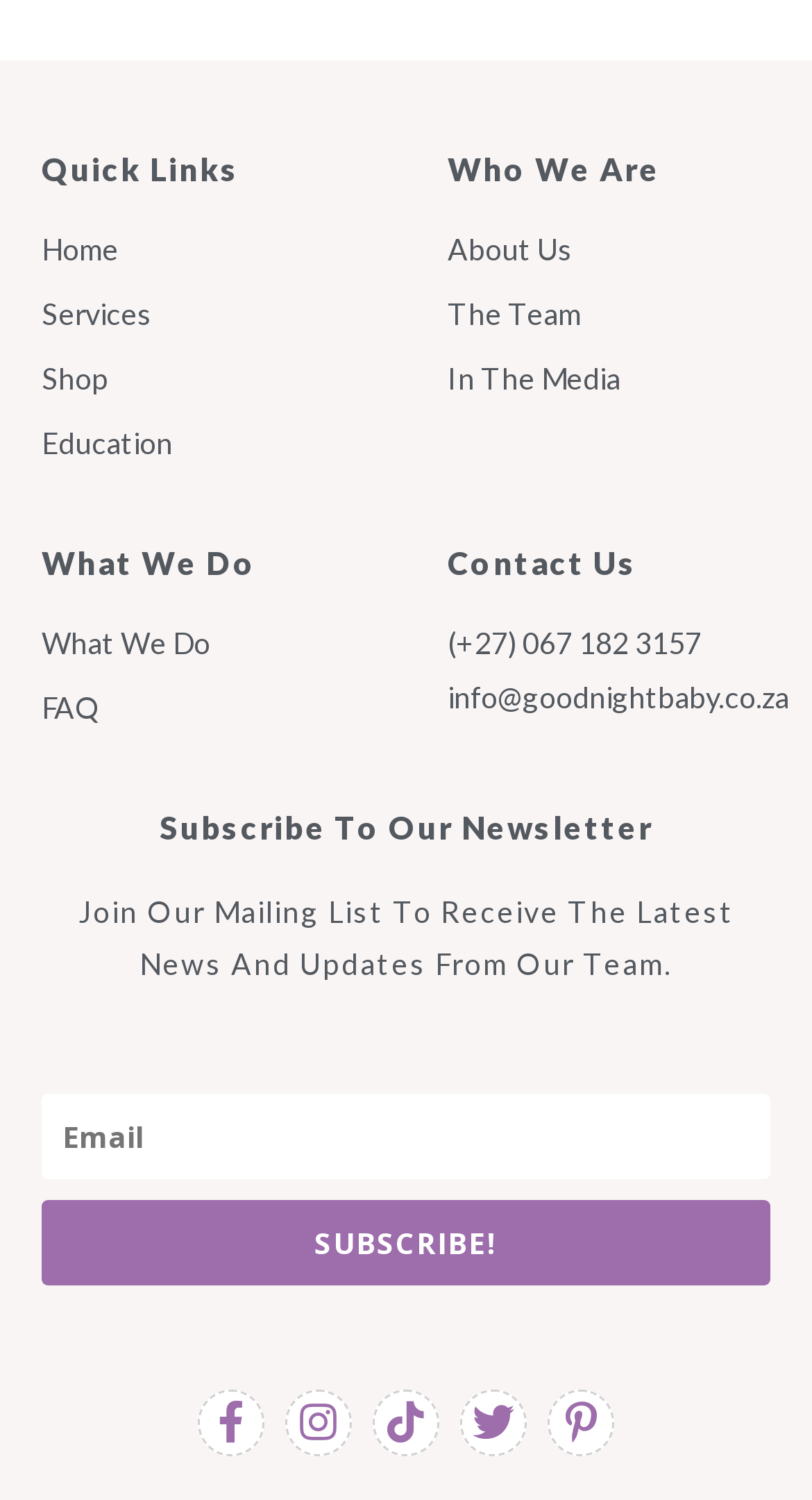Answer the question using only a single word or phrase: 
How many main sections are there on the webpage?

5